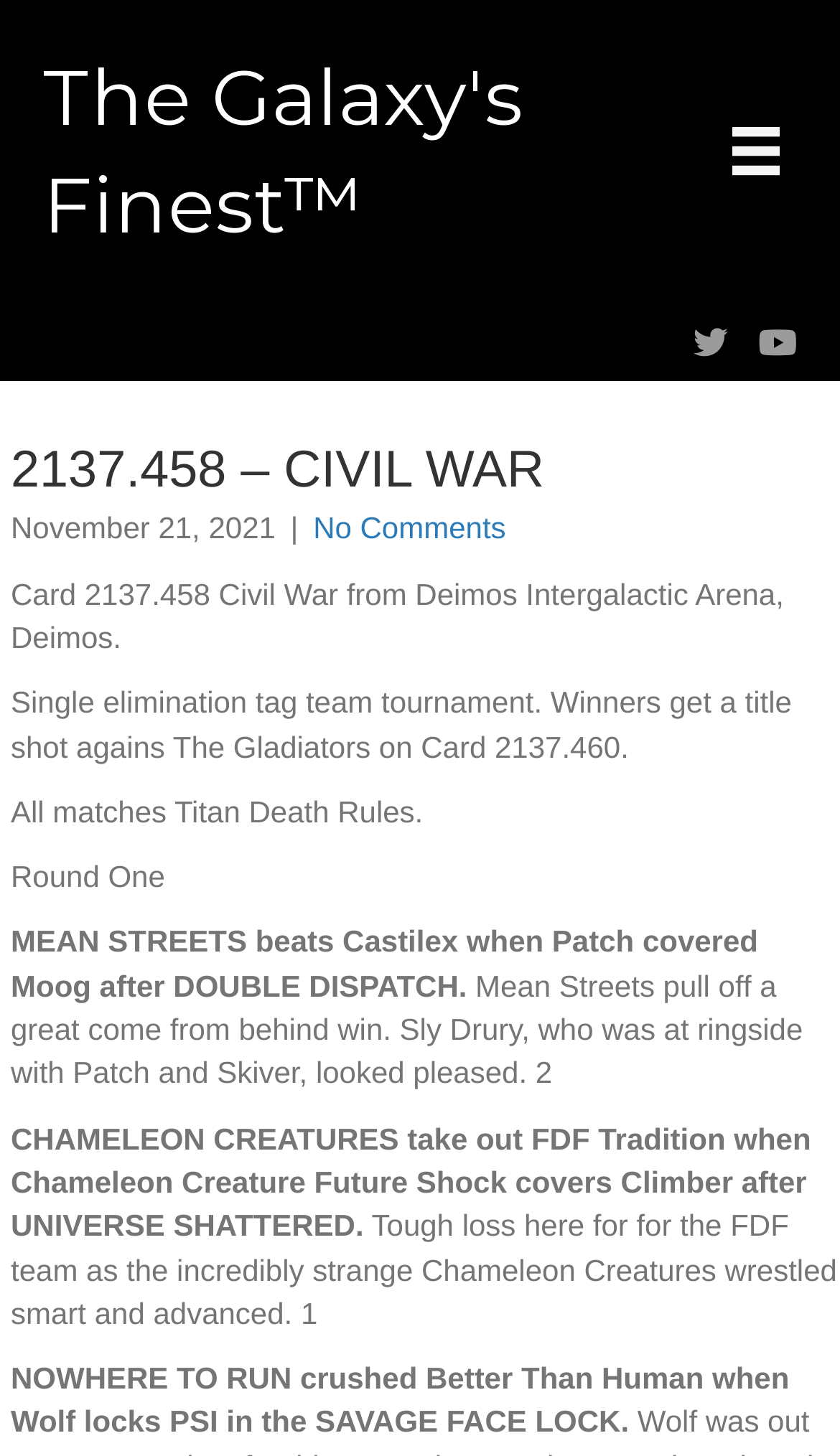Who won the match against Castilex?
Provide an in-depth answer to the question, covering all aspects.

I found the winner of the match by reading the static text element that says 'MEAN STREETS beats Castilex when Patch covered Moog after DOUBLE DISPATCH.' which provides information about the match result.